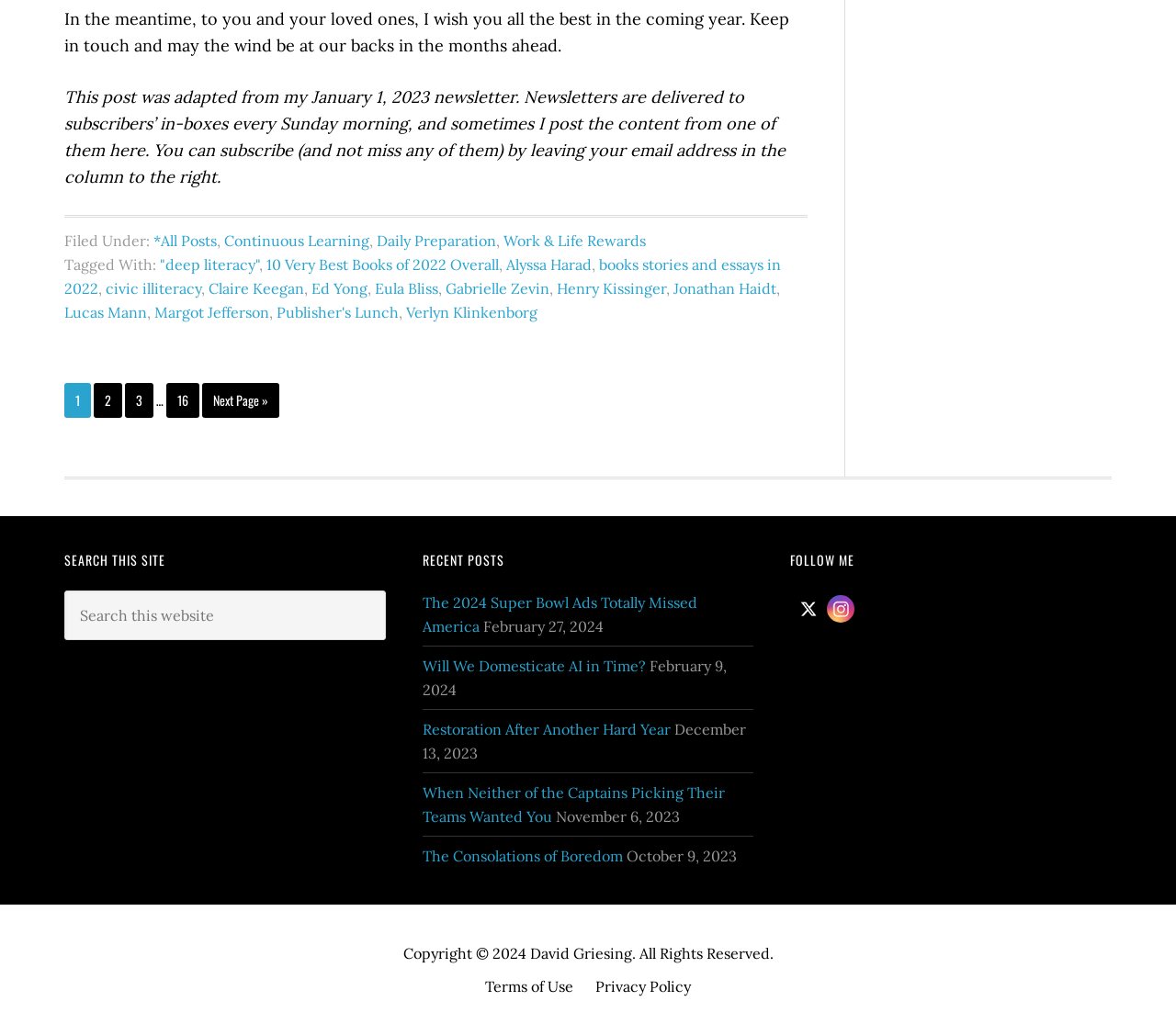Determine the bounding box coordinates of the clickable region to follow the instruction: "Search this website".

[0.055, 0.571, 0.328, 0.619]